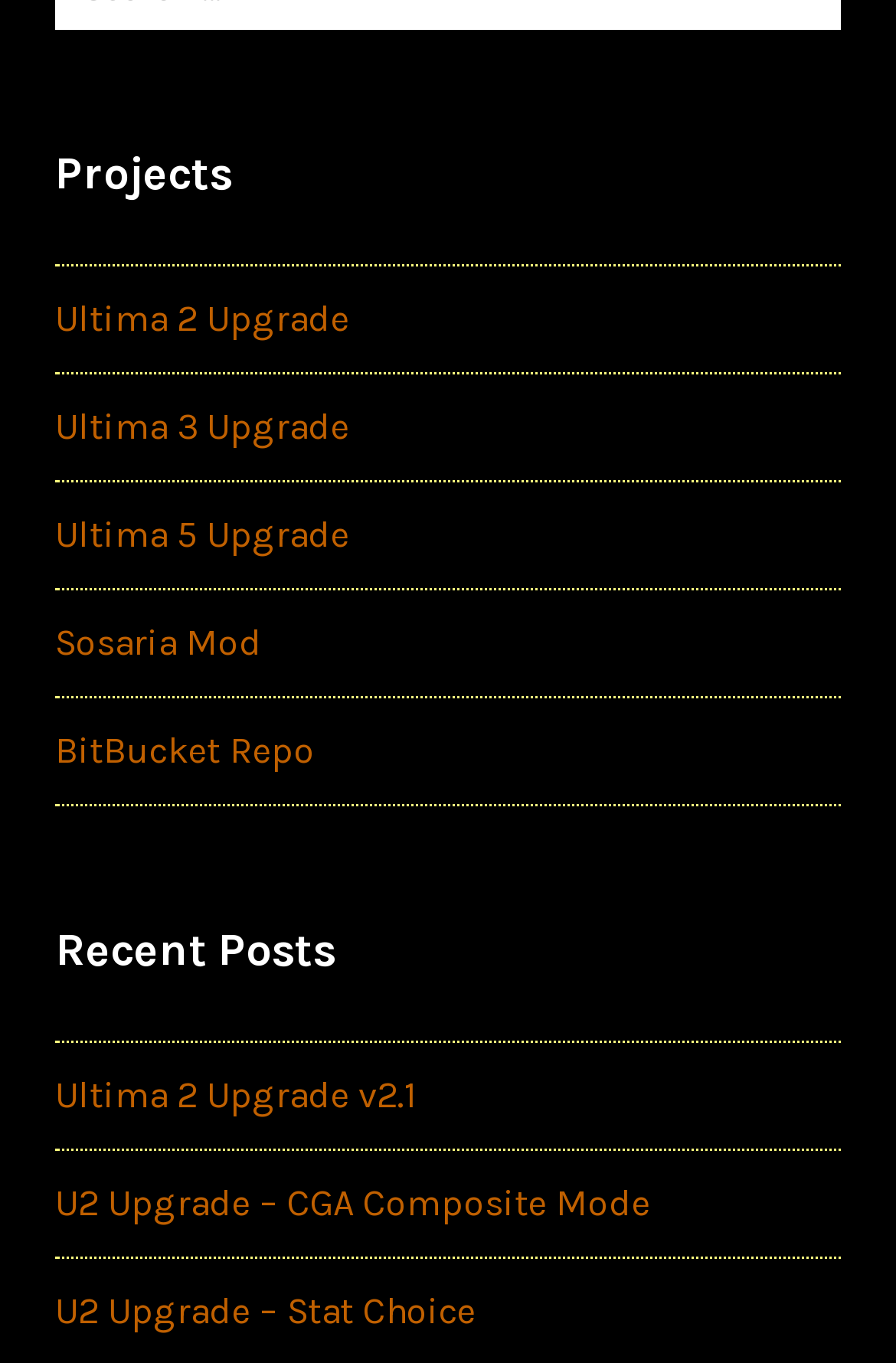Determine the bounding box coordinates of the clickable element necessary to fulfill the instruction: "read Ultima 2 Upgrade v2.1 post". Provide the coordinates as four float numbers within the 0 to 1 range, i.e., [left, top, right, bottom].

[0.062, 0.787, 0.467, 0.819]